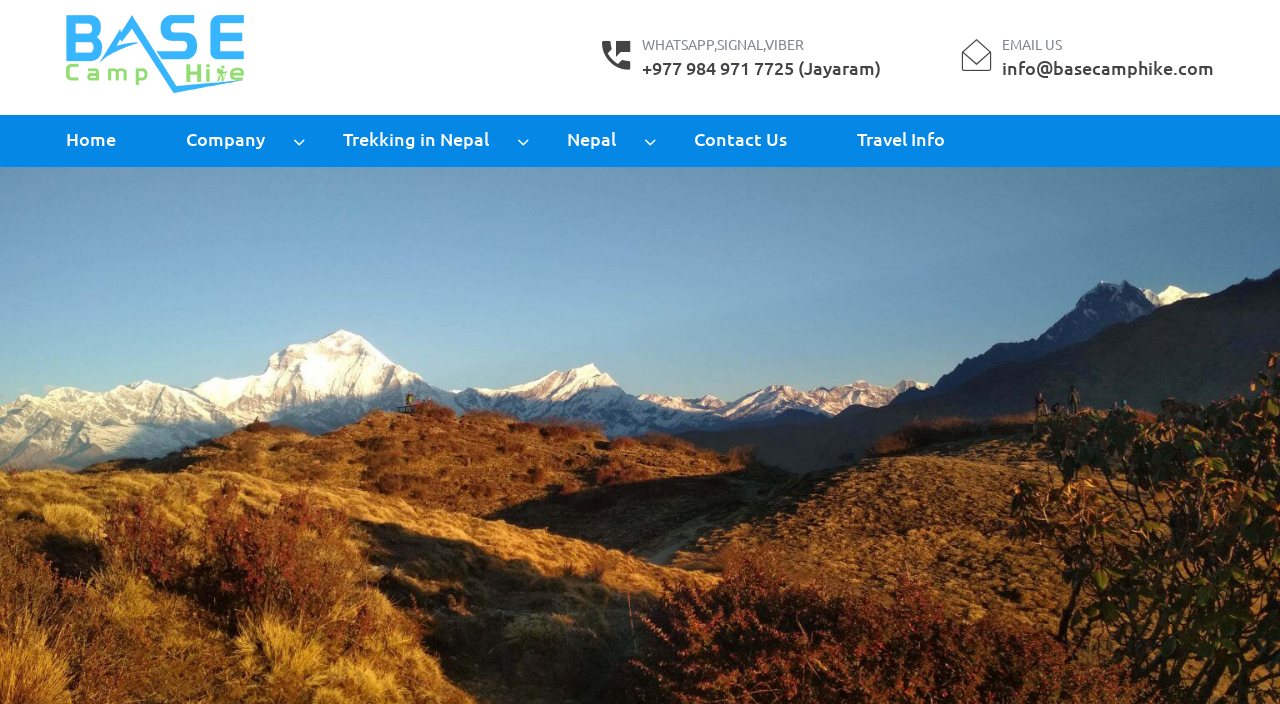Please specify the bounding box coordinates of the element that should be clicked to execute the given instruction: 'Explore 'Trekking in Nepal''. Ensure the coordinates are four float numbers between 0 and 1, expressed as [left, top, right, bottom].

[0.268, 0.177, 0.388, 0.223]